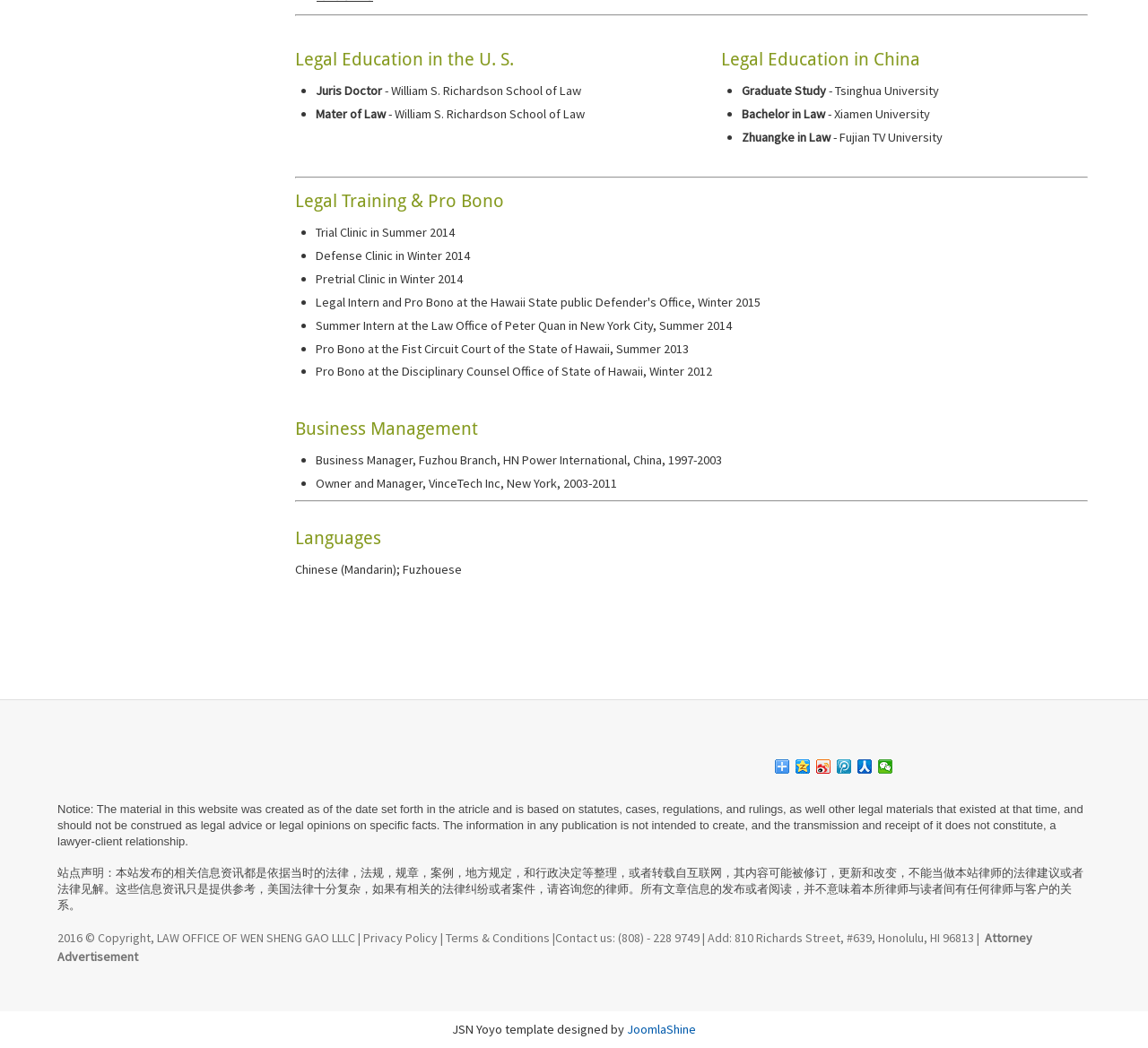Provide the bounding box coordinates for the specified HTML element described in this description: "JoomlaShine". The coordinates should be four float numbers ranging from 0 to 1, in the format [left, top, right, bottom].

[0.546, 0.974, 0.606, 0.989]